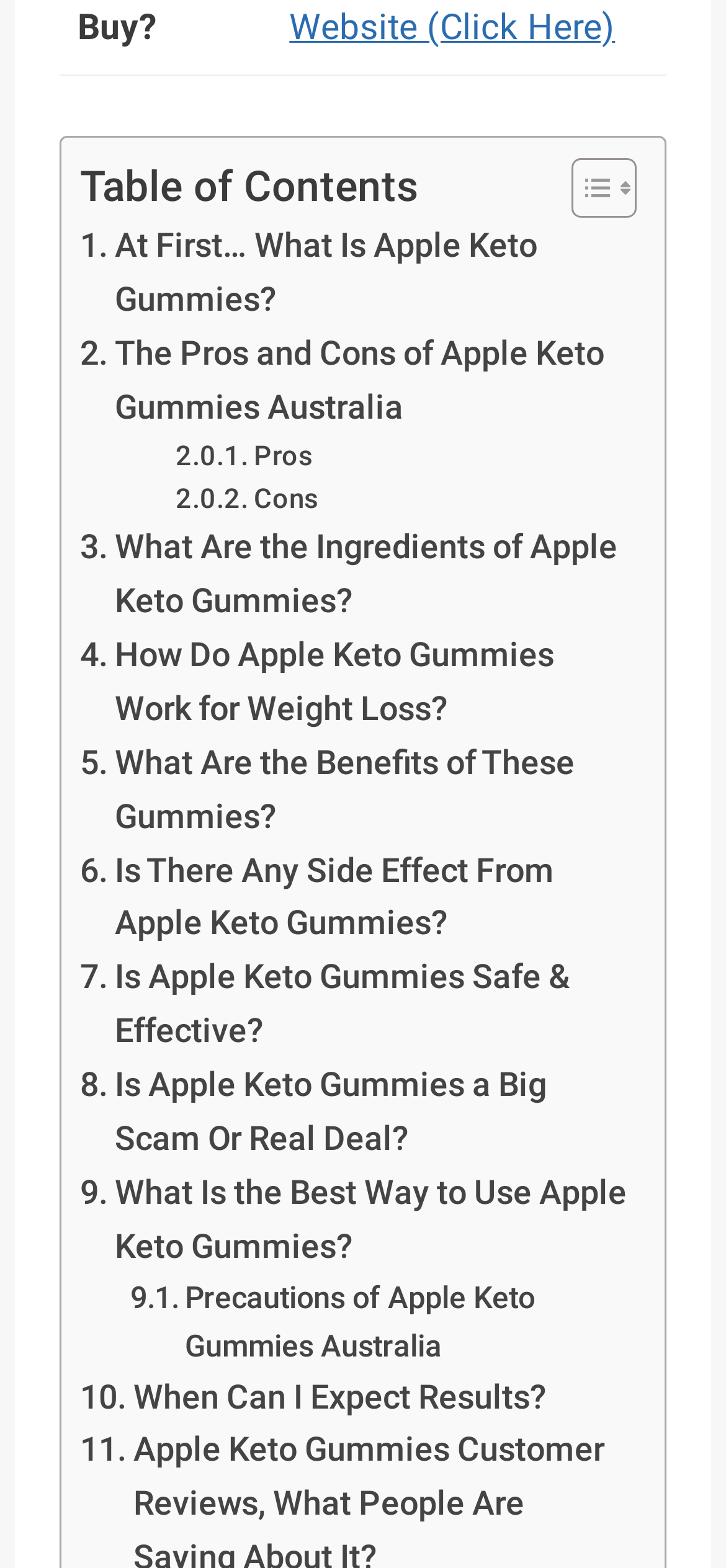Using the image as a reference, answer the following question in as much detail as possible:
How many links are there in the table of contents?

By counting the number of link elements under the LayoutTable element, we can find that there are 11 links in the table of contents.